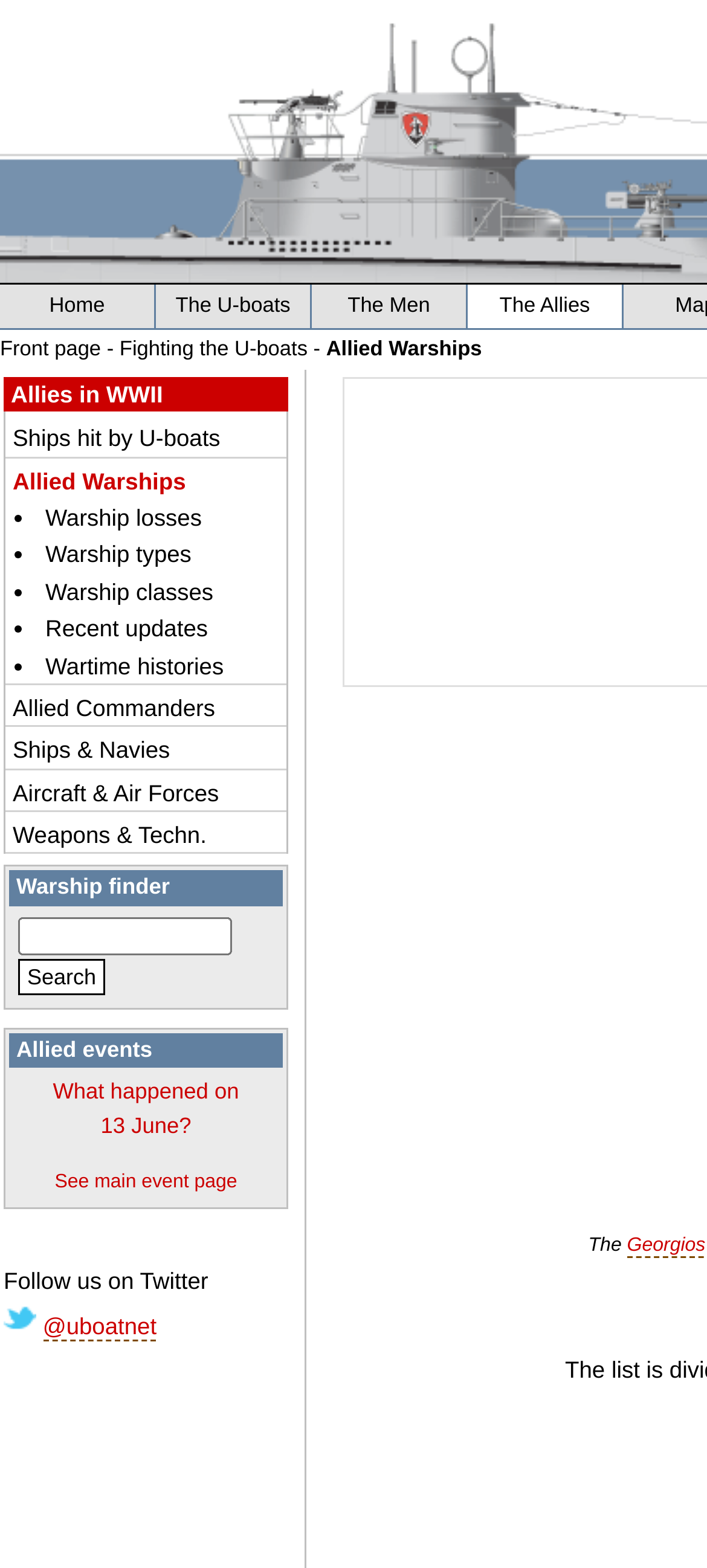What is the purpose of the 'Ships hit by U-boats' link?
From the screenshot, provide a brief answer in one word or phrase.

To find ships hit by U-boats